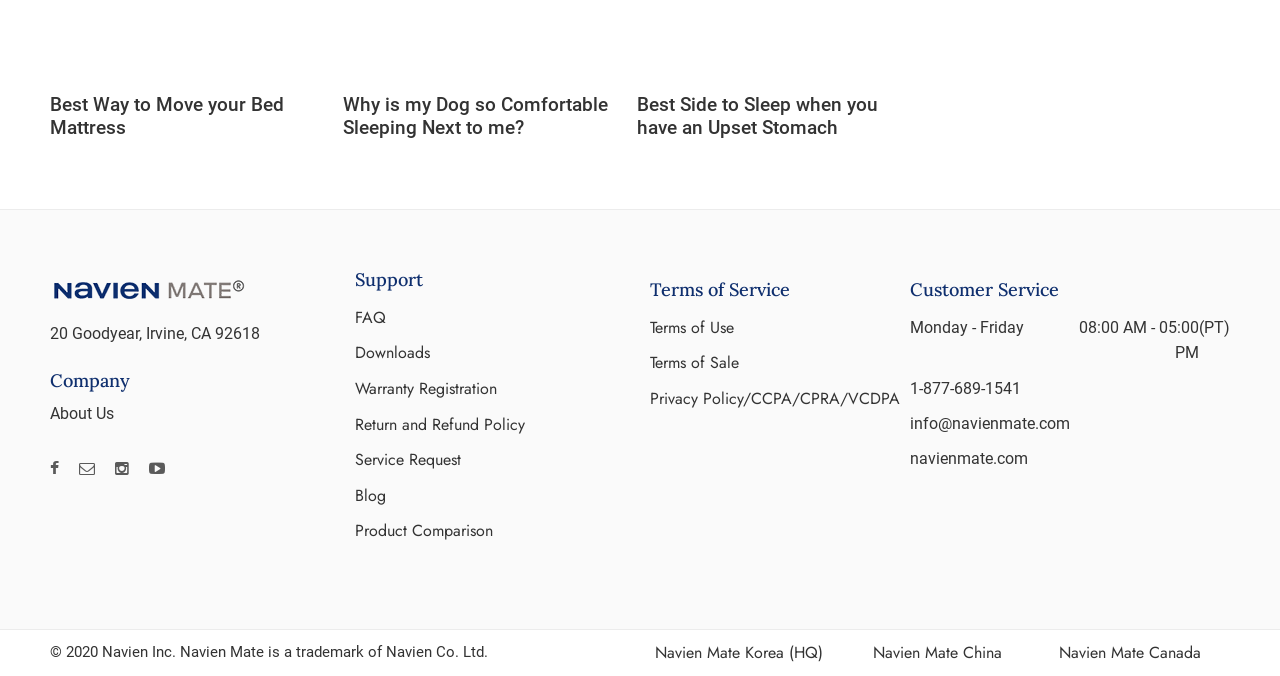Please determine the bounding box coordinates of the element's region to click in order to carry out the following instruction: "Visit the 'Navien Mate Korea (HQ)' website". The coordinates should be four float numbers between 0 and 1, i.e., [left, top, right, bottom].

[0.512, 0.948, 0.643, 0.982]